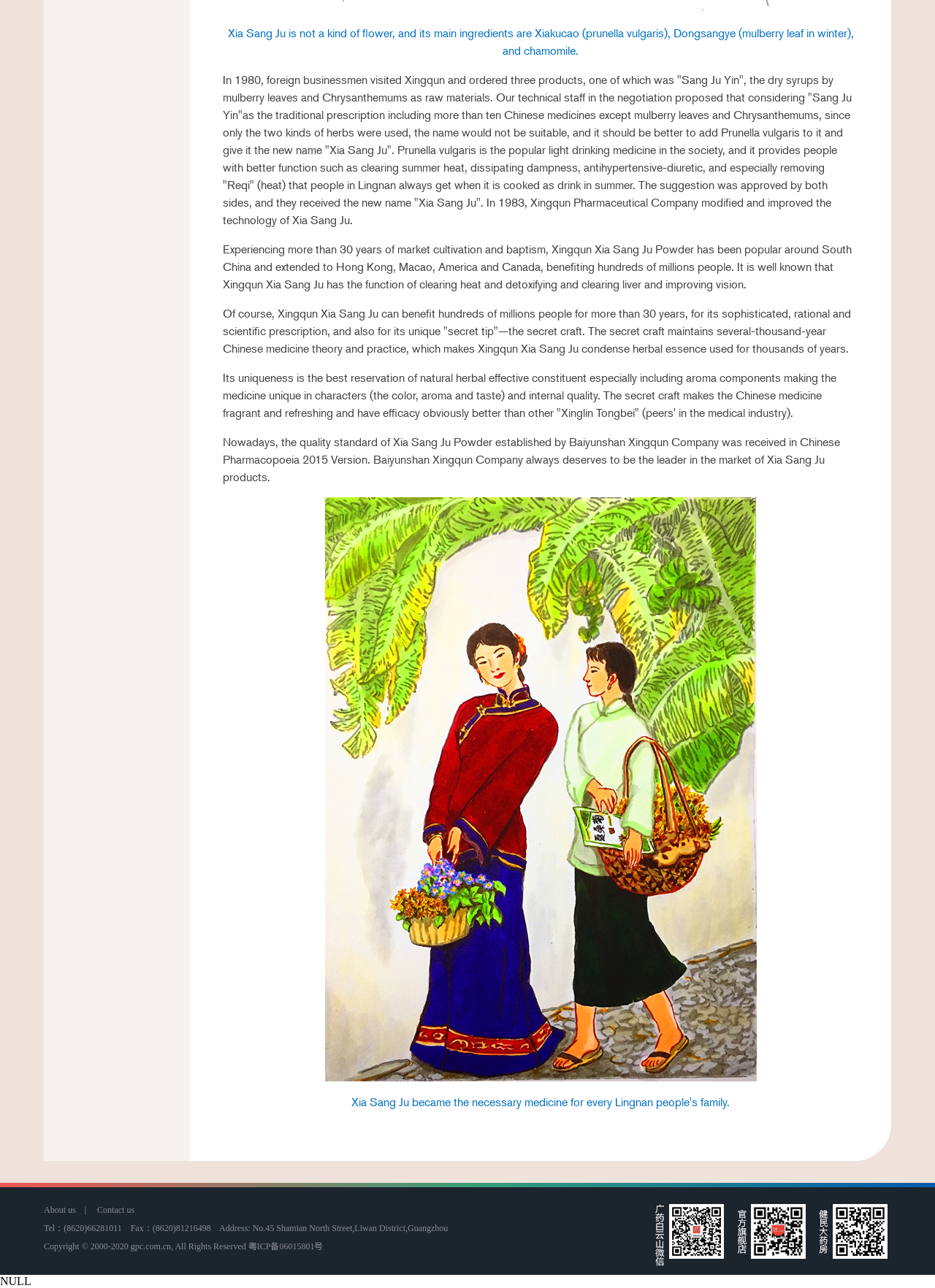What is the year when the quality standard of Xia Sang Ju Powder was established?
Carefully analyze the image and provide a detailed answer to the question.

The text states that the quality standard of Xia Sang Ju Powder established by Baiyunshan Xingqun Company was received in Chinese Pharmacopoeia 2015 Version.